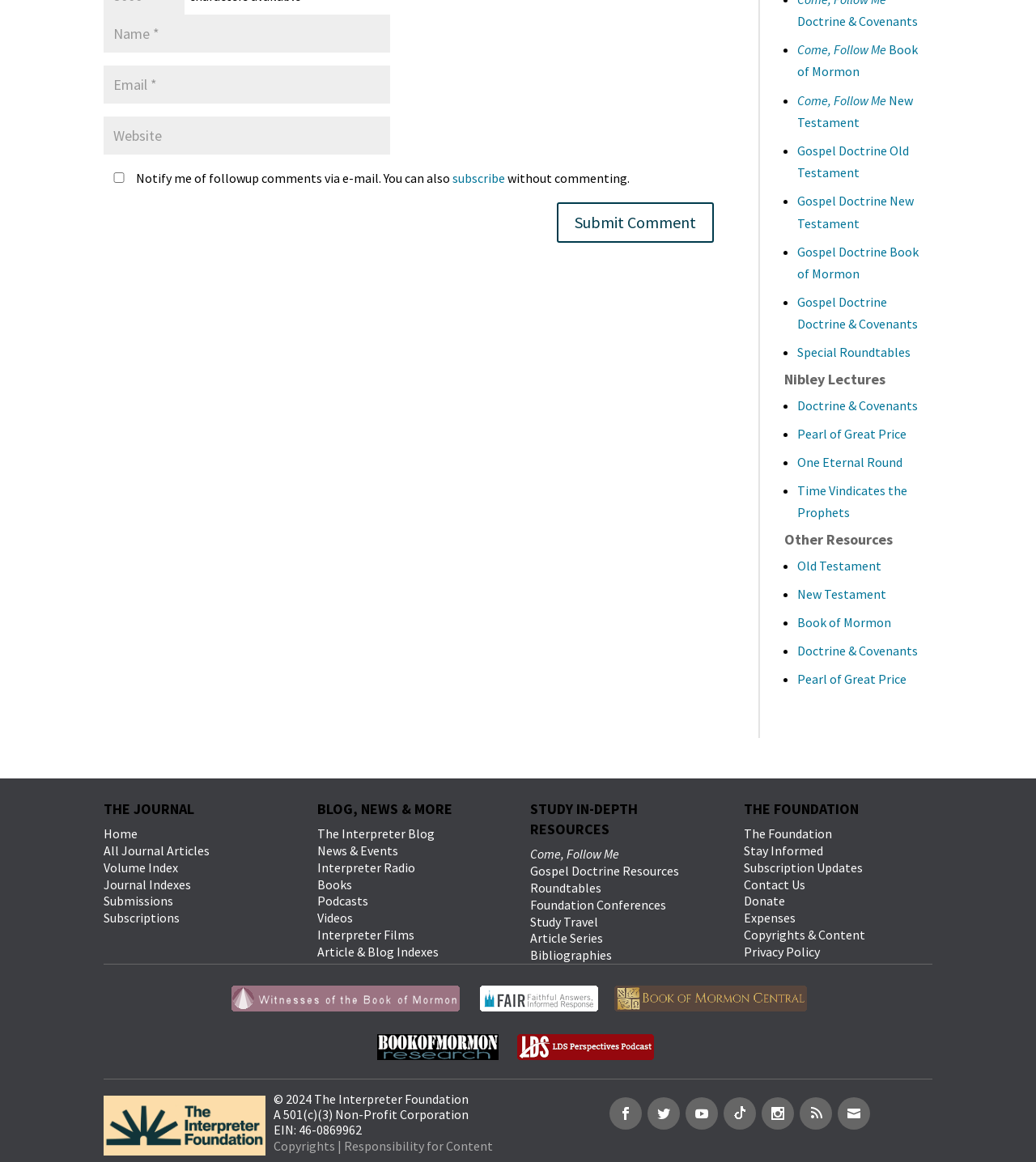Mark the bounding box of the element that matches the following description: "Pearl of Great Price".

[0.77, 0.578, 0.875, 0.591]